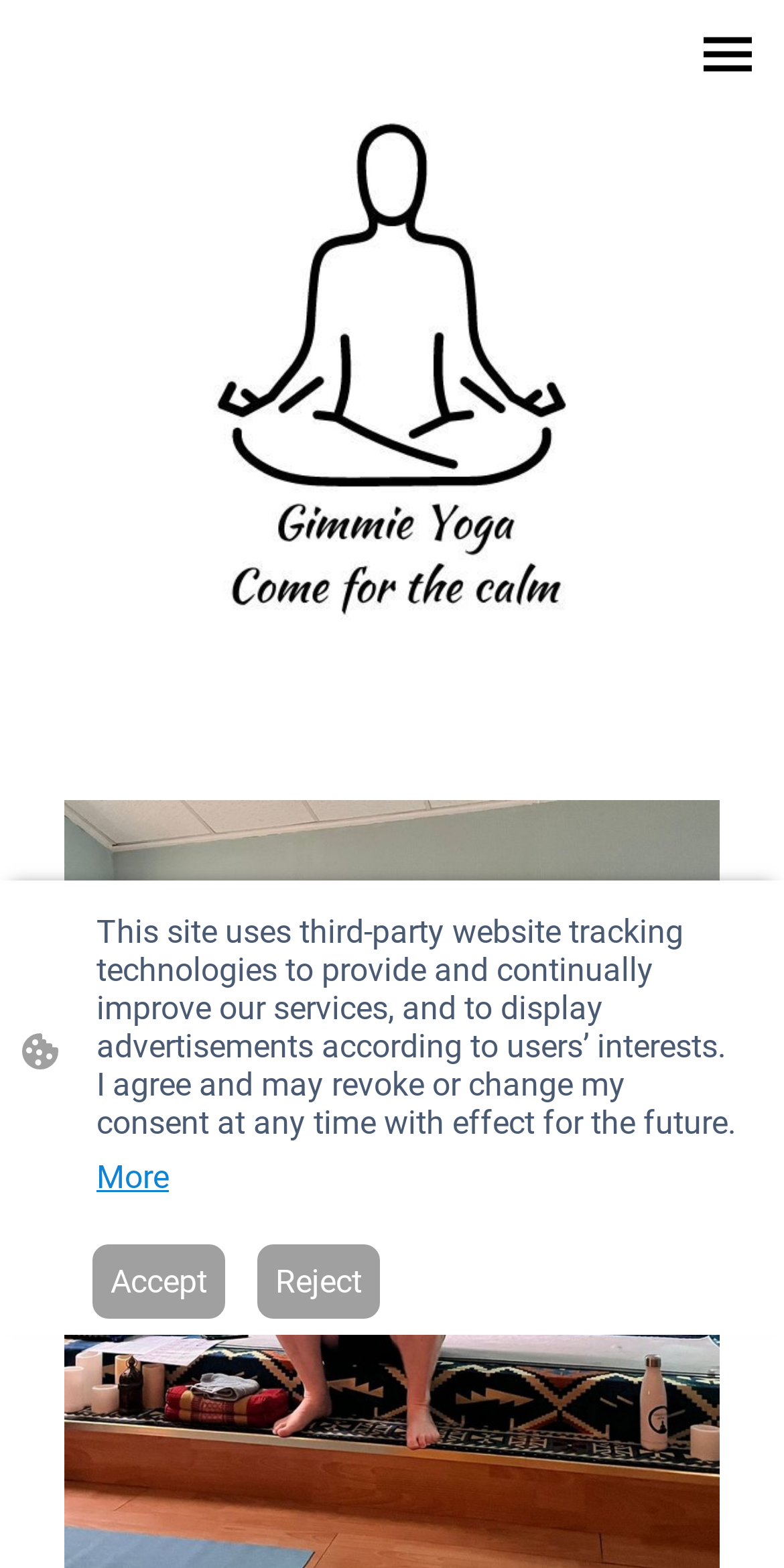Reply to the question with a brief word or phrase: Is there a way to contact the yoga instructor?

Yes